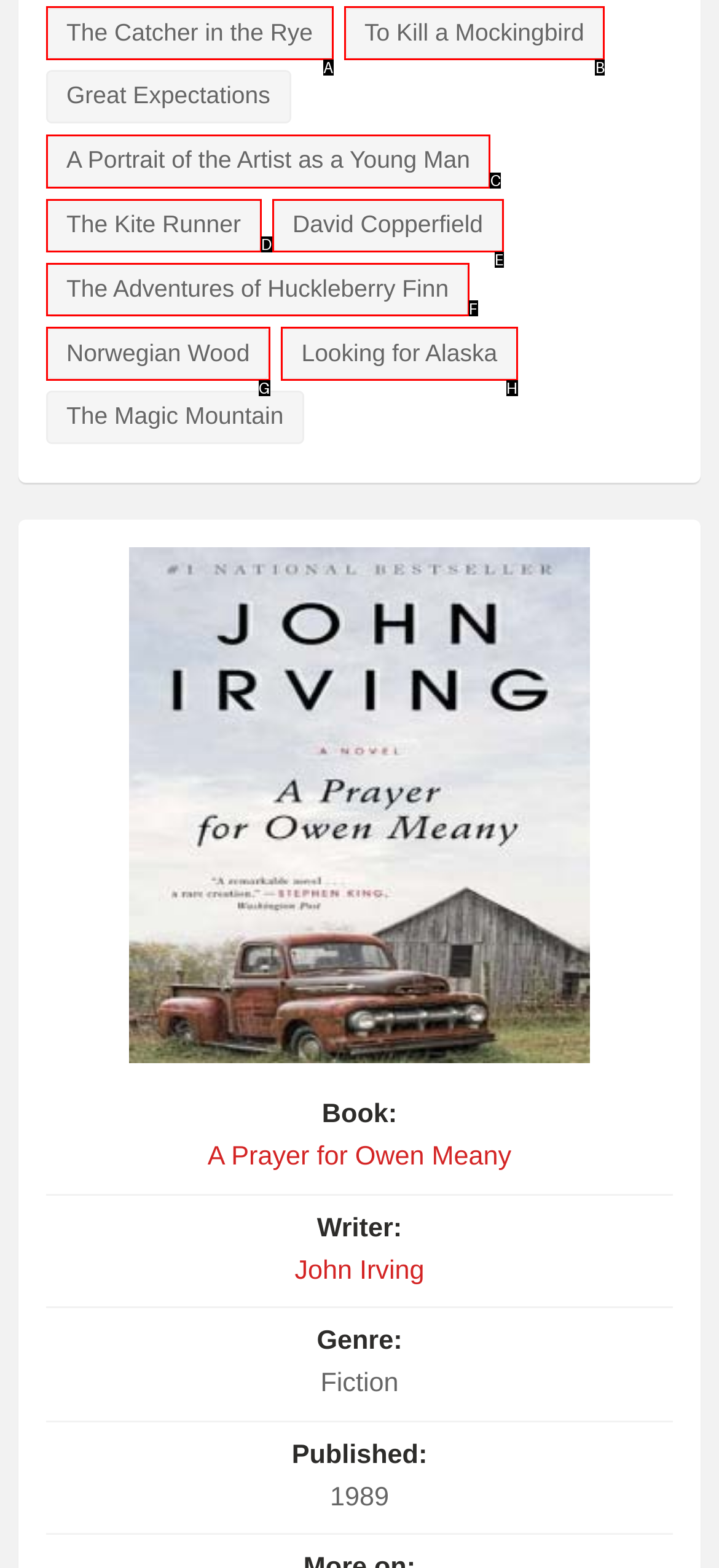Match the following description to a UI element: Norwegian Wood
Provide the letter of the matching option directly.

G